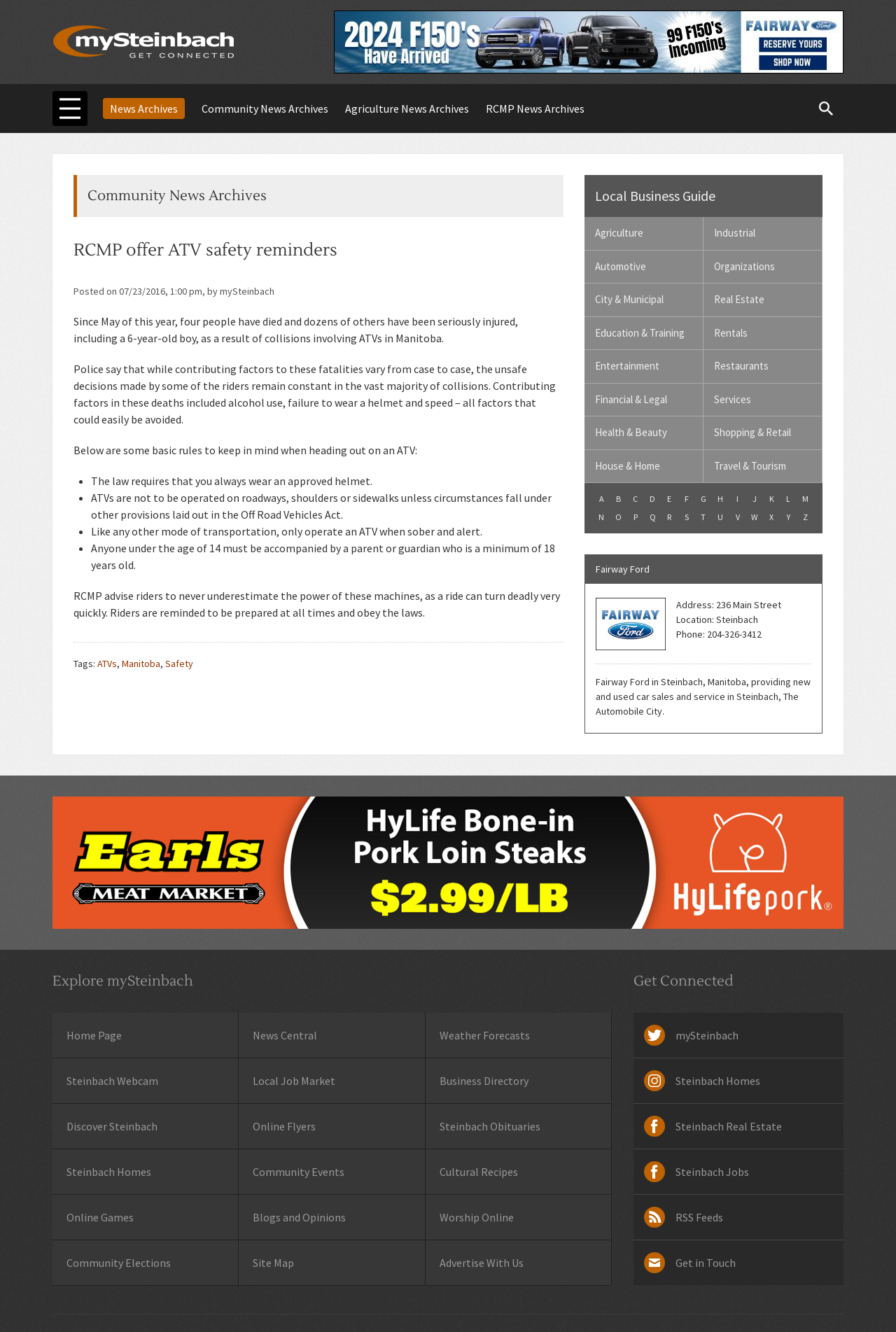Identify the bounding box coordinates for the region to click in order to carry out this instruction: "Read the article about getting too hot to sleep before period". Provide the coordinates using four float numbers between 0 and 1, formatted as [left, top, right, bottom].

None